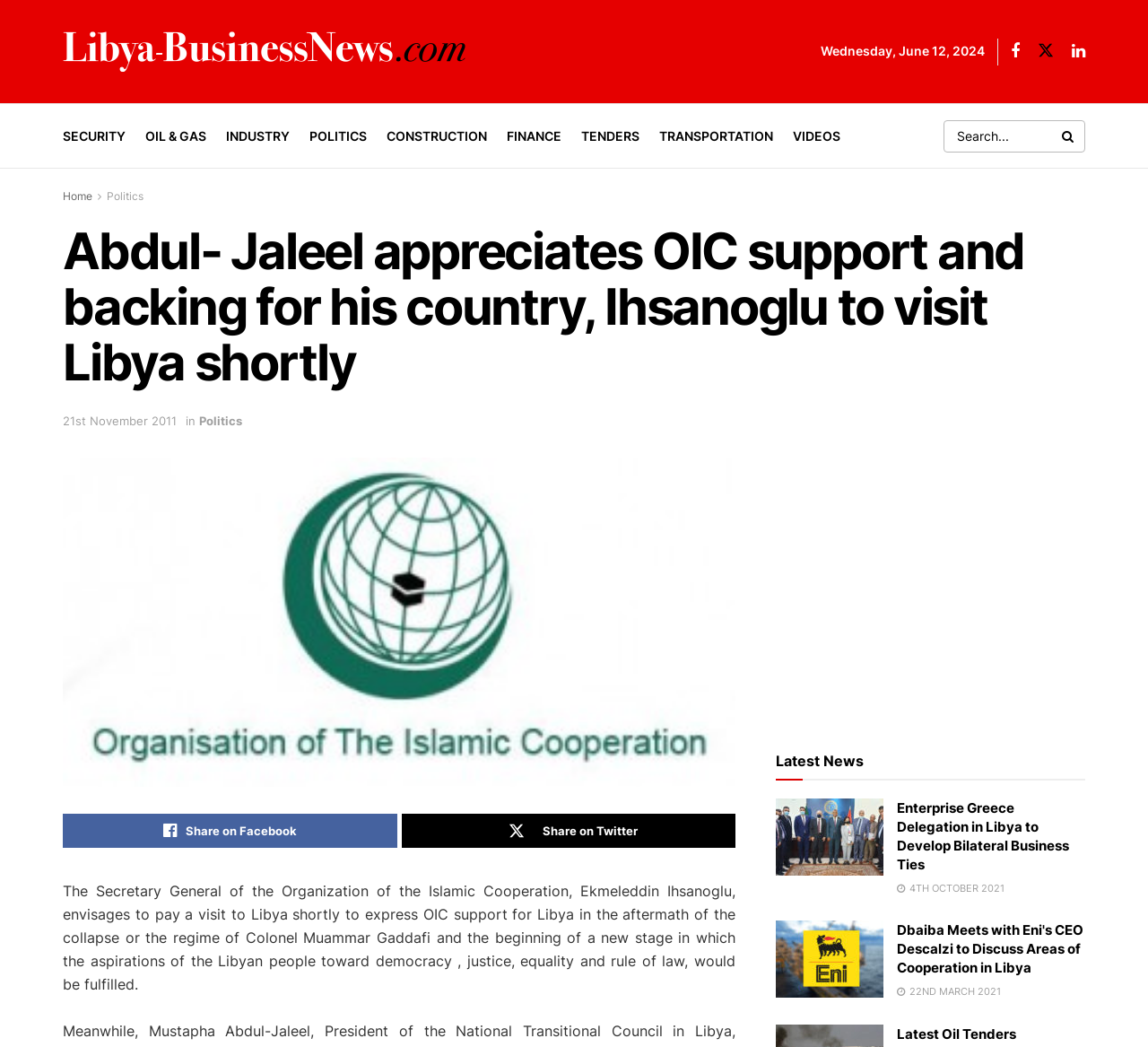Locate the bounding box coordinates of the item that should be clicked to fulfill the instruction: "Share the article on Facebook".

[0.055, 0.778, 0.346, 0.81]